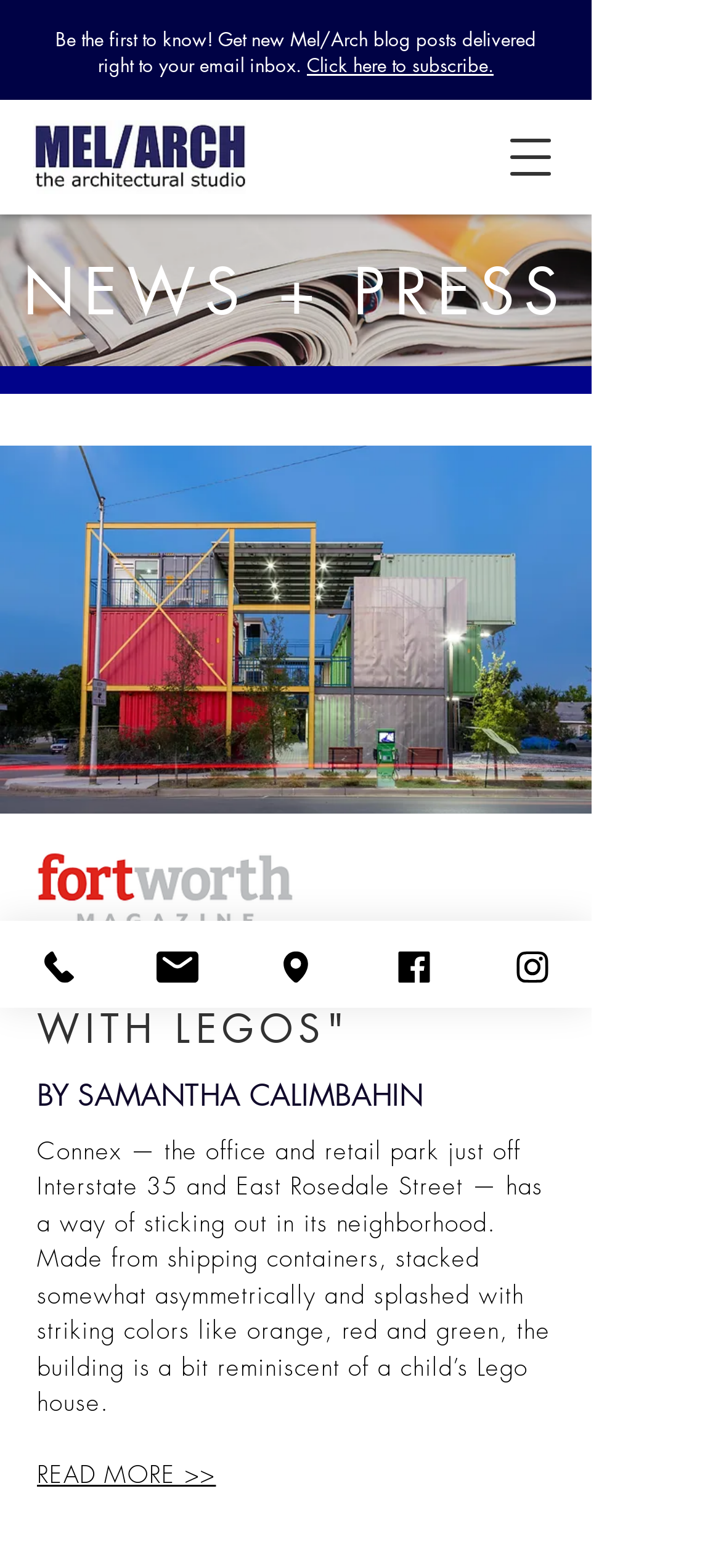What is the topic of the article with the quote 'LIKE PLAYING WITH LEGOS'?
Please answer the question with a detailed response using the information from the screenshot.

The quote 'LIKE PLAYING WITH LEGOS' is part of a heading on the webpage, and it is followed by an article about Connex, which is an office and retail park made from shipping containers. The article describes the building's unique design and features.